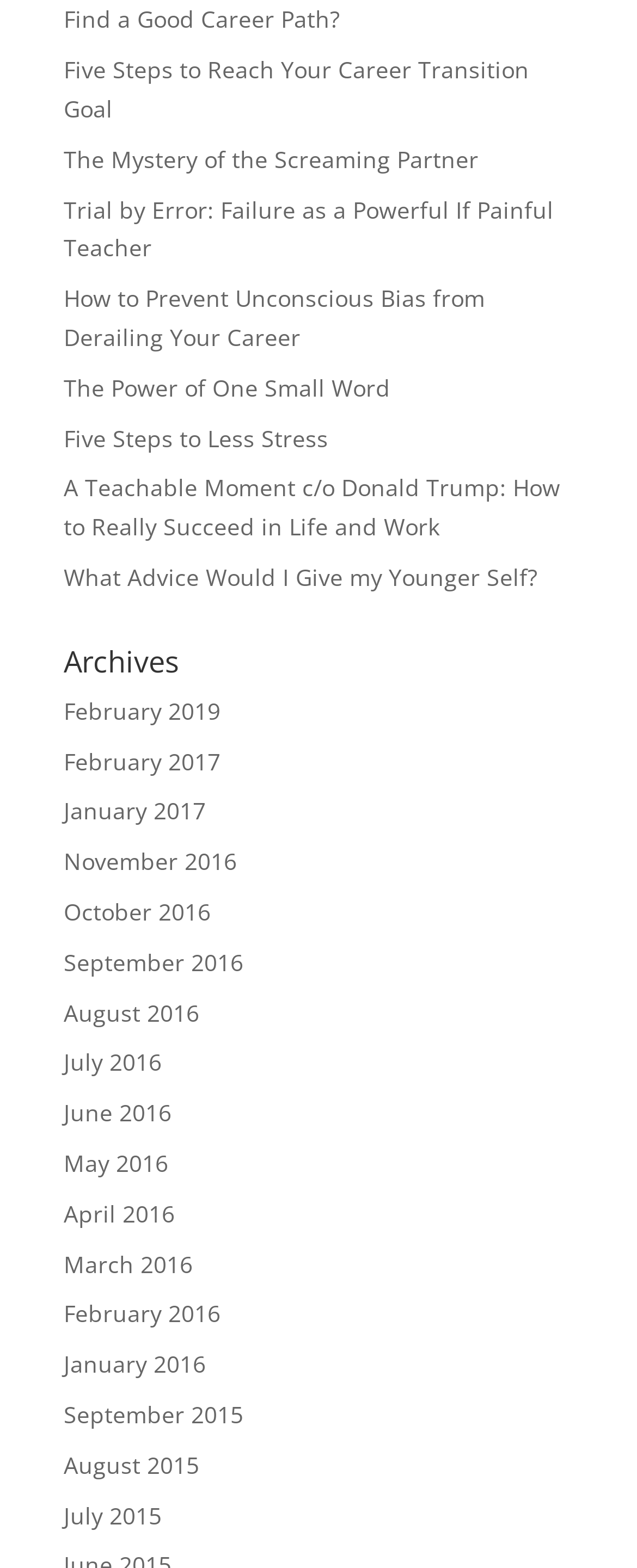What is the title of the first article?
Based on the visual, give a brief answer using one word or a short phrase.

Five Steps to Reach Your Career Transition Goal